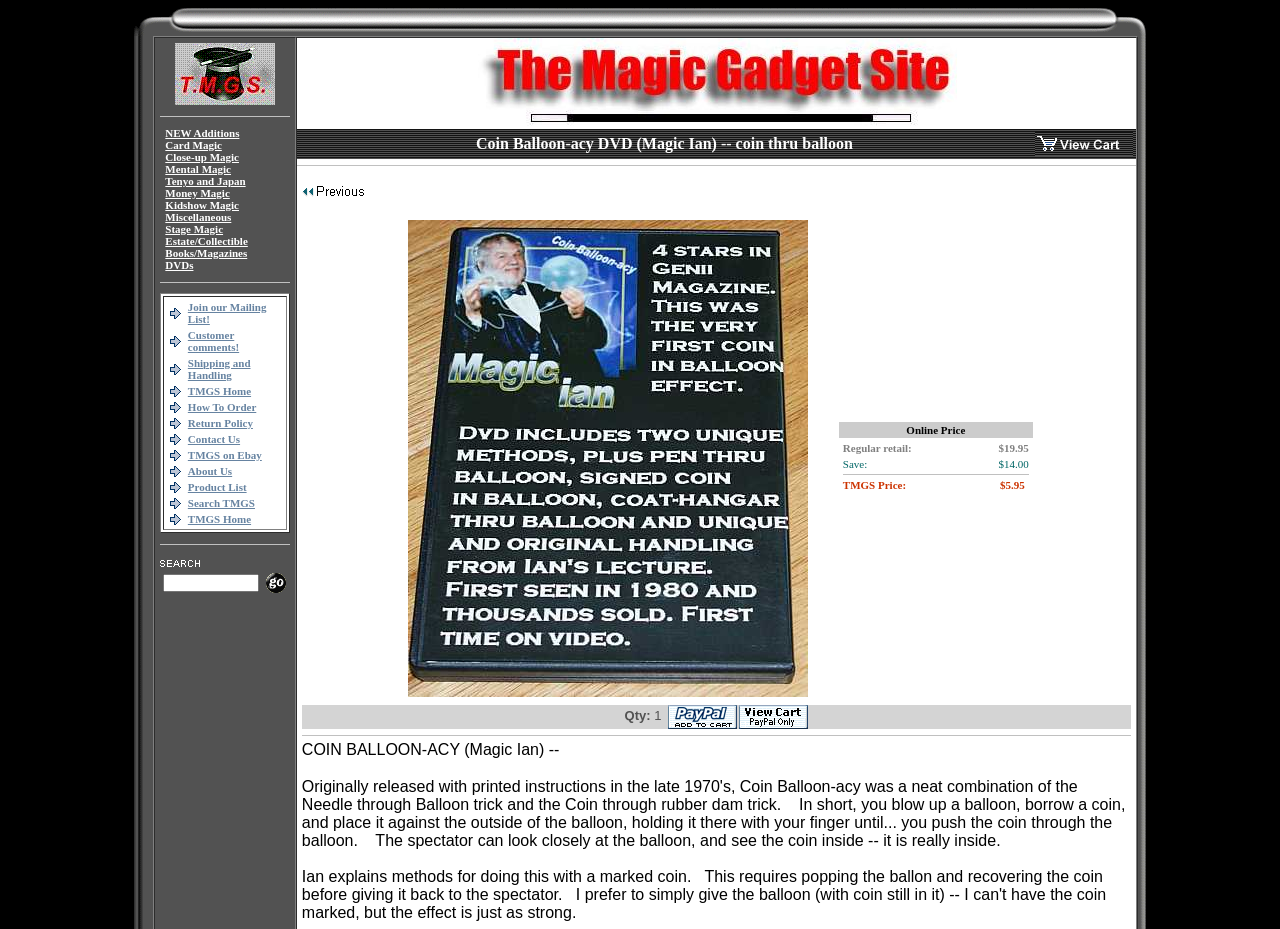Refer to the screenshot and give an in-depth answer to this question: What is the purpose of the 'Customer comments!' link?

The 'Customer comments!' link is likely a section where customers can share their feedback and reviews about the products or services offered by the website, and clicking on it will allow users to read these comments.